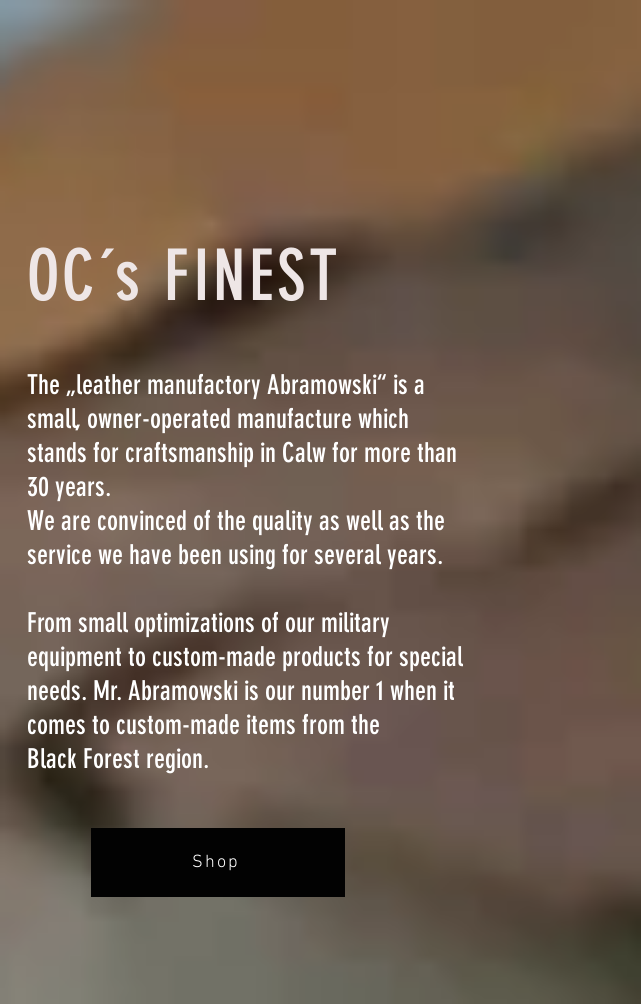Summarize the image with a detailed caption.

The image features a stylish presentation titled "OC's FINEST," showcasing the craftsmanship of the "leather manufactory Abramowski," a small, owner-operated business in Calw, renowned for its dedication to quality and service for over 30 years. The text emphasizes their expertise in creating custom-made leather products, catering to various needs—from military equipment to unique items handcrafted from the Black Forest region. Additionally, a "Shop" button invites viewers to explore their offerings, further enhancing the connection to local artisanship and bespoke craftsmanship. The background displays a warm, inviting aesthetic, harmonizing with the narrative of tradition and quality.